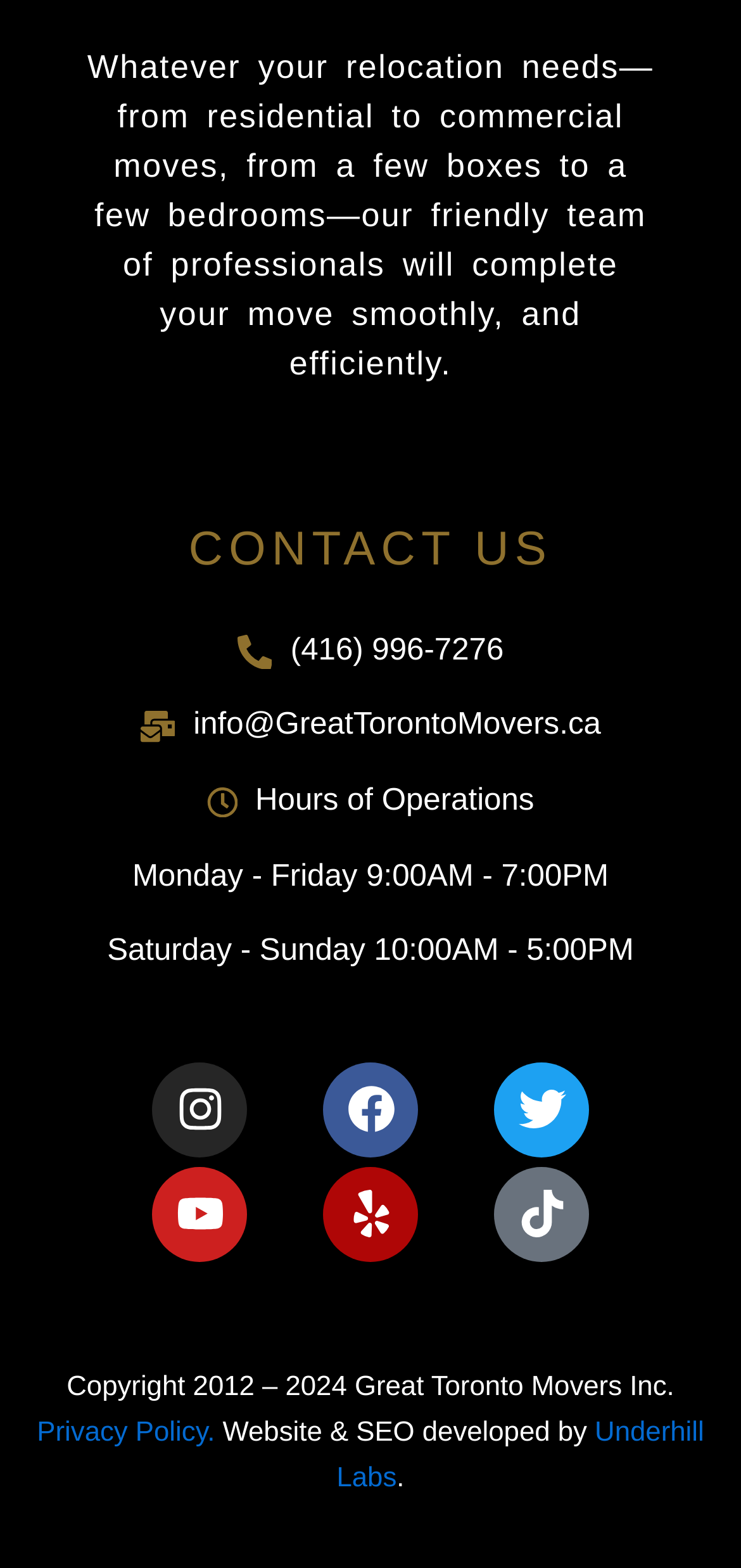Provide the bounding box coordinates of the HTML element described as: "Tiktok". The bounding box coordinates should be four float numbers between 0 and 1, i.e., [left, top, right, bottom].

[0.667, 0.744, 0.795, 0.805]